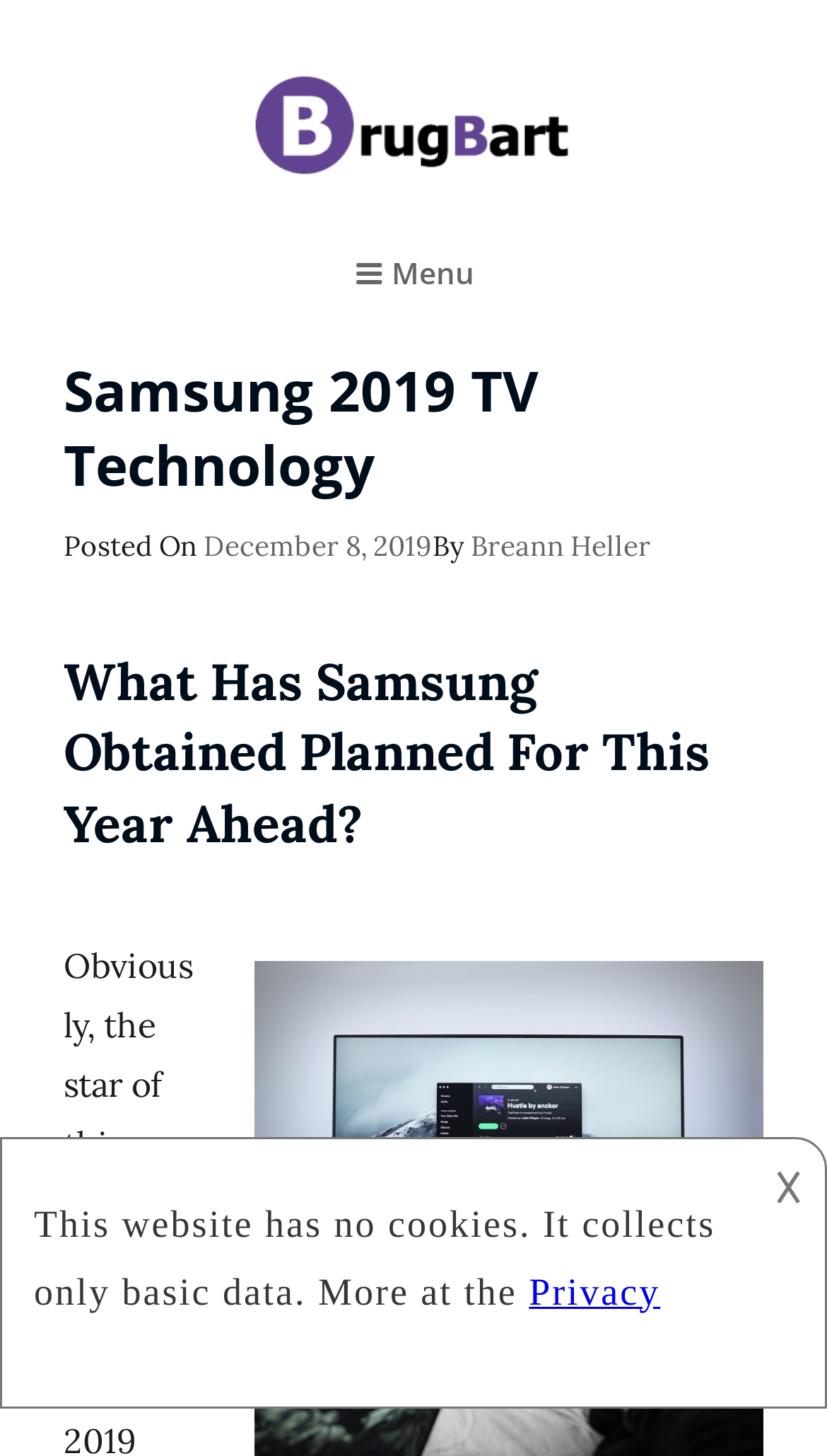Can you find and provide the title of the webpage?

Samsung 2019 TV Technology